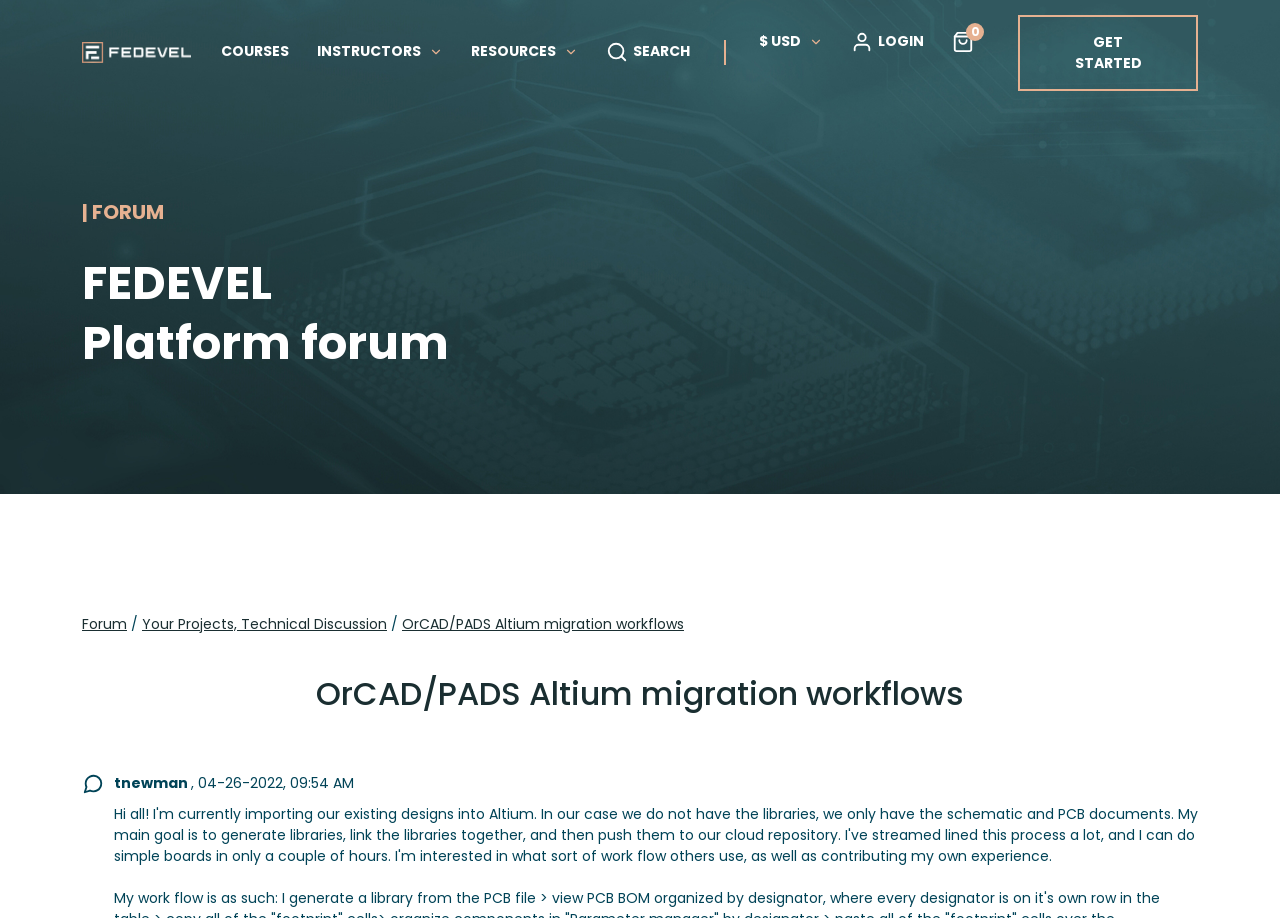How many main navigation links are there?
Using the information from the image, provide a comprehensive answer to the question.

There are four main navigation links on the top of the webpage, which are 'COURSES', 'INSTRUCTORS', 'RESOURCES', and 'SEARCH'. These links are located horizontally next to each other, and each of them has an image element next to it.